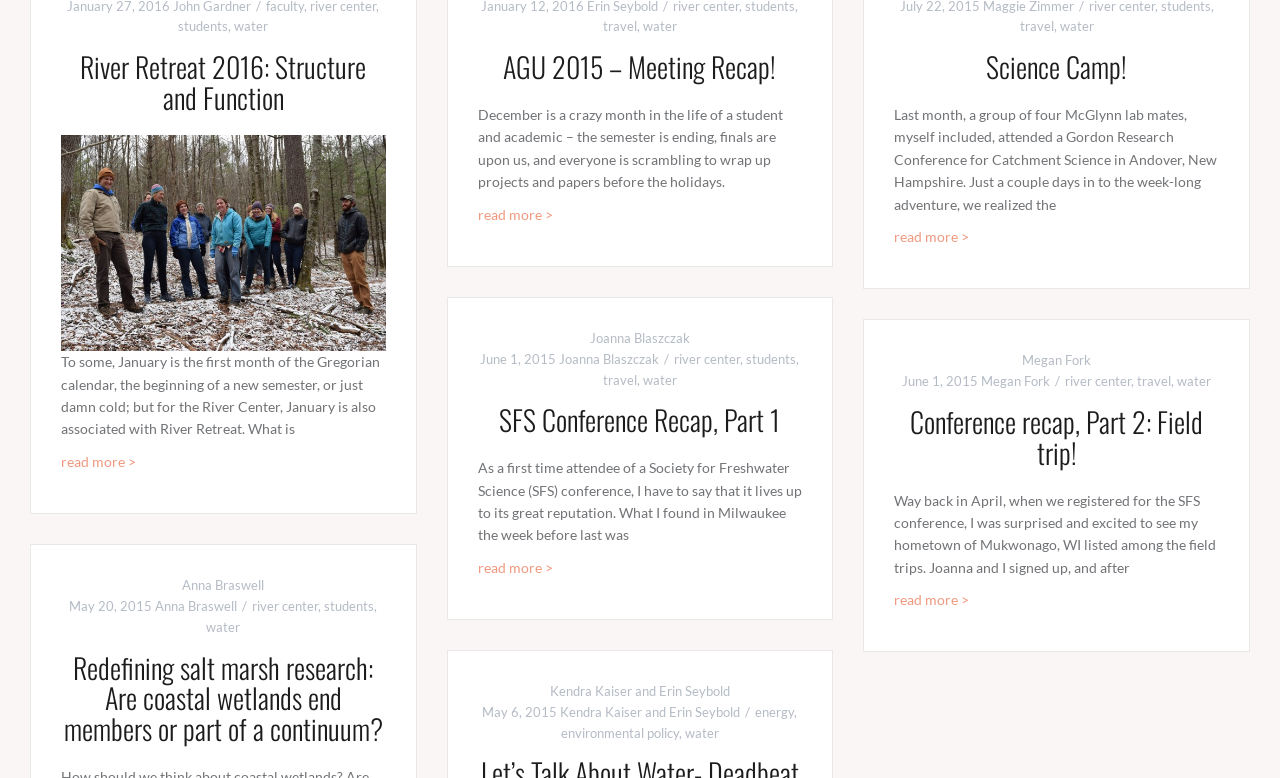Calculate the bounding box coordinates for the UI element based on the following description: "Megan Fork". Ensure the coordinates are four float numbers between 0 and 1, i.e., [left, top, right, bottom].

[0.766, 0.48, 0.82, 0.5]